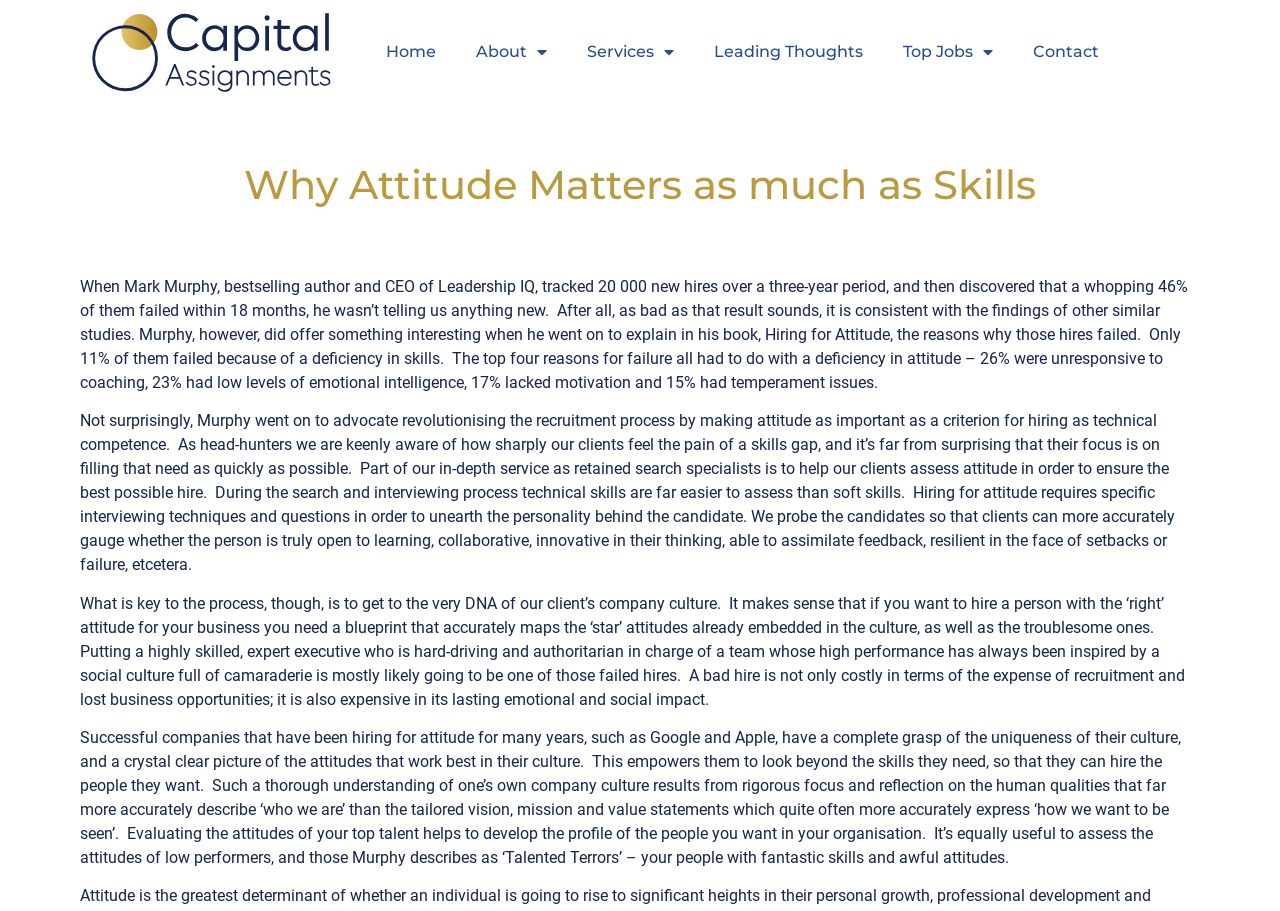What is the purpose of assessing attitude in the hiring process?
Please answer the question with a detailed response using the information from the screenshot.

The webpage suggests that assessing attitude in the hiring process is crucial to ensure the best possible hire. This involves using specific interviewing techniques and questions to uncover the personality behind the candidate and determine whether they are a good fit for the company culture.